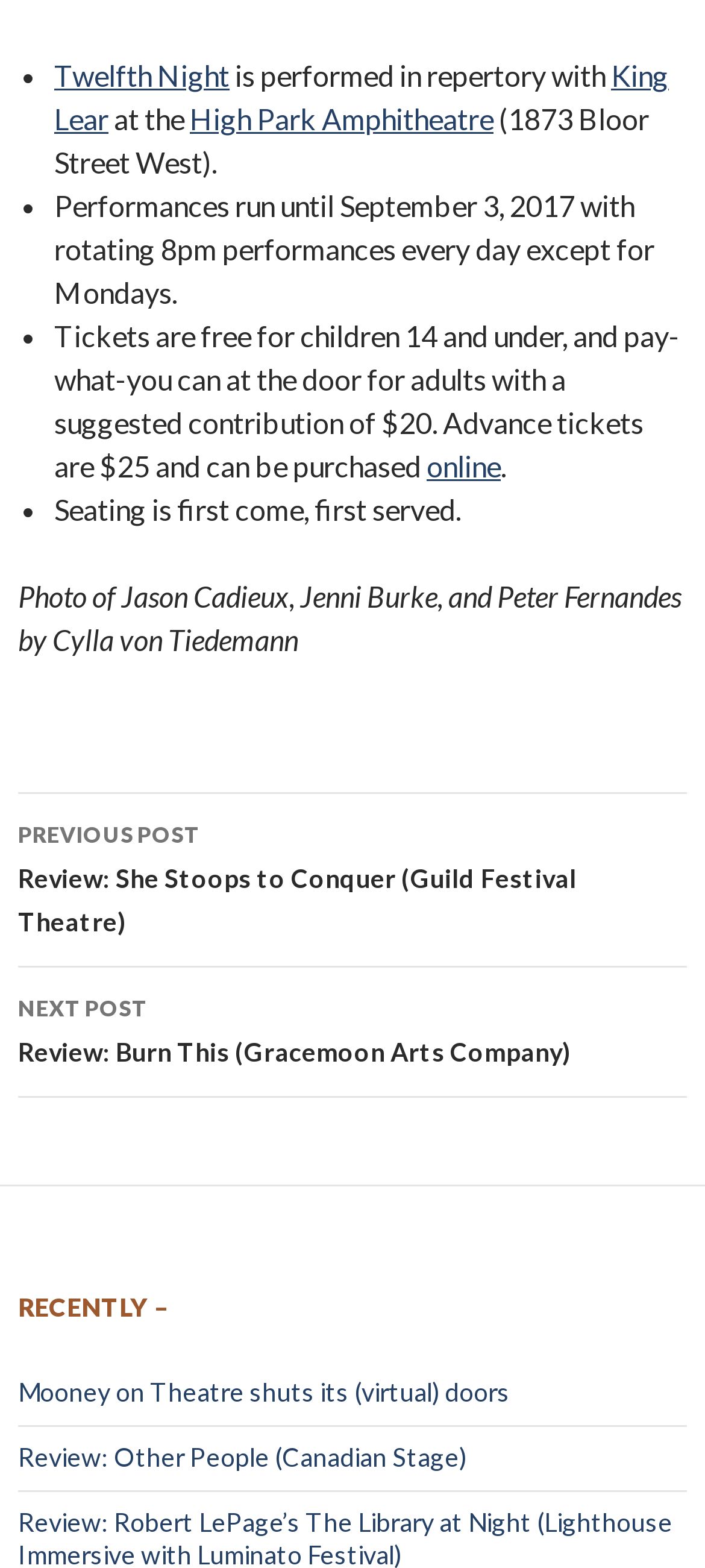What is the suggested contribution for adults?
Refer to the image and answer the question using a single word or phrase.

$20